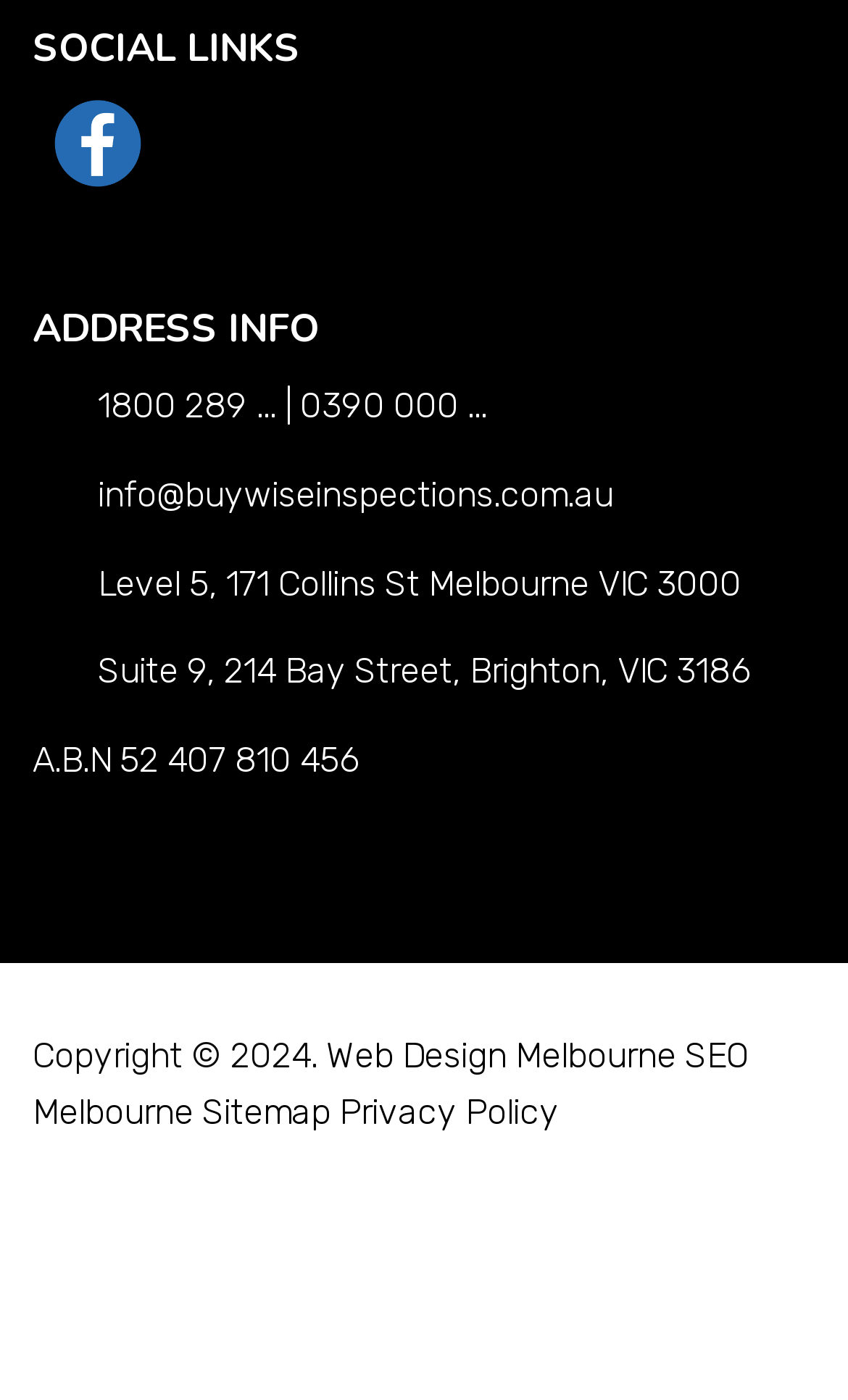Identify the bounding box coordinates for the element you need to click to achieve the following task: "Send an email". The coordinates must be four float values ranging from 0 to 1, formatted as [left, top, right, bottom].

[0.115, 0.338, 0.723, 0.368]